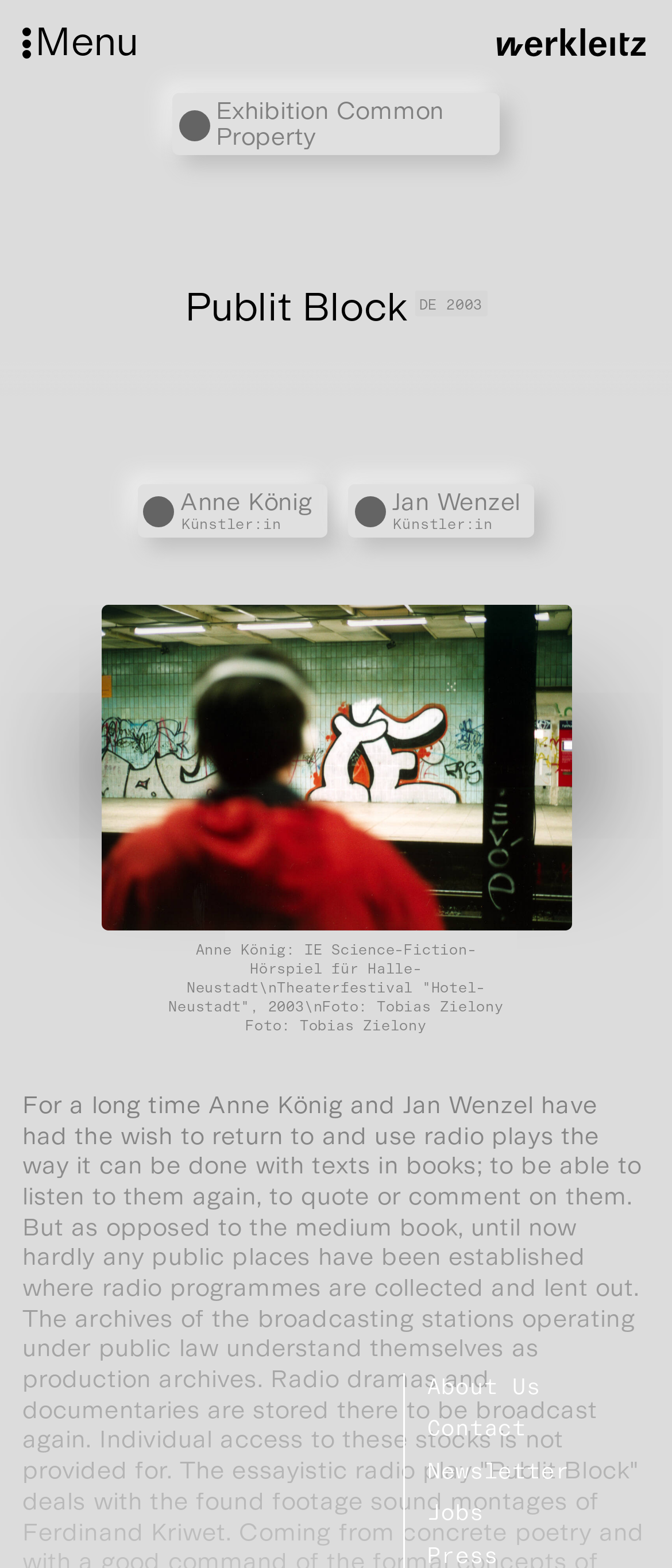What is the first menu item?
Please provide a single word or phrase answer based on the image.

About Us